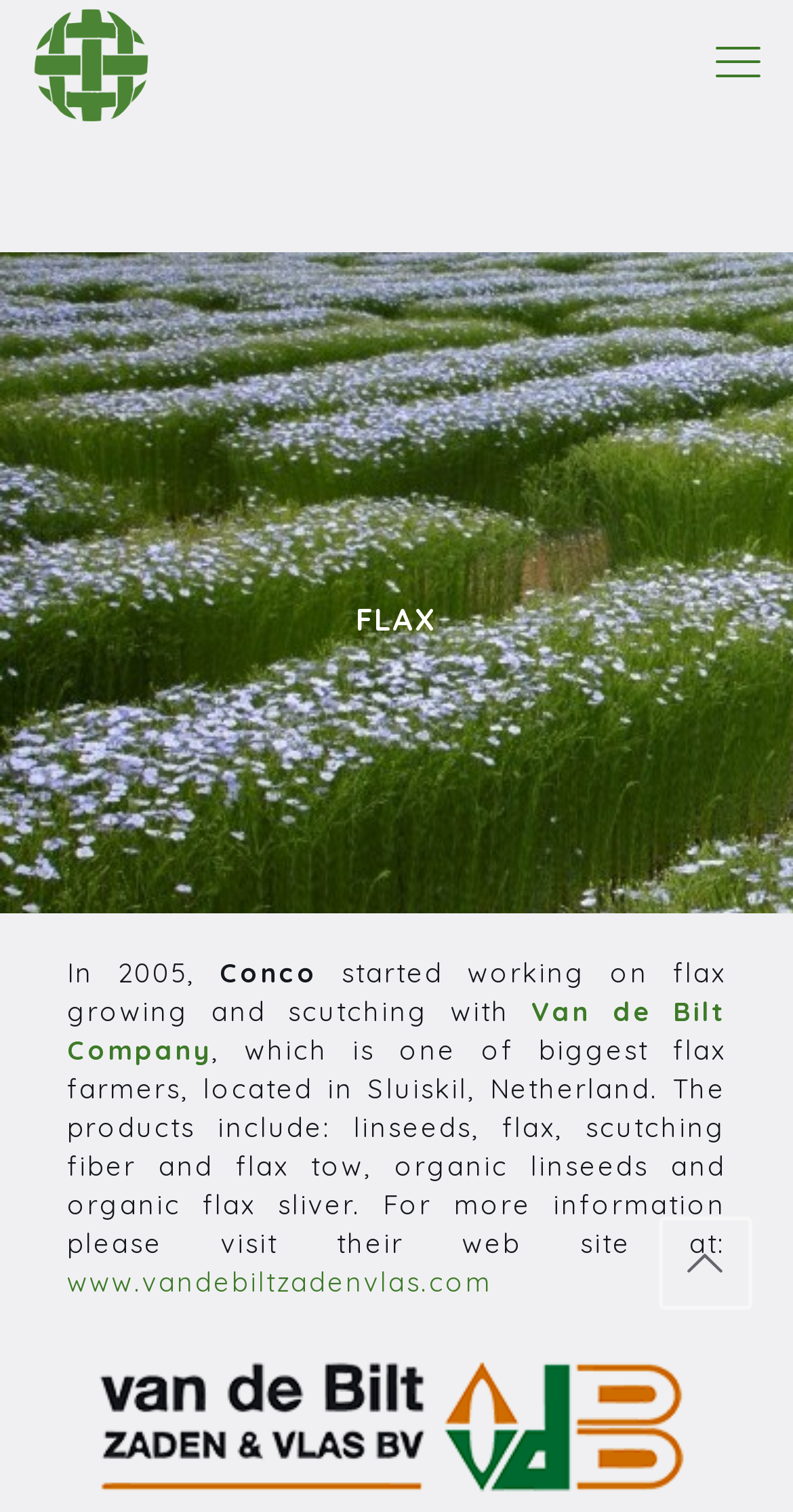Determine the bounding box coordinates of the UI element described below. Use the format (top-left x, top-left y, bottom-right x, bottom-right y) with floating point numbers between 0 and 1: www.vandebiltzadenvlas.com

[0.085, 0.837, 0.621, 0.858]